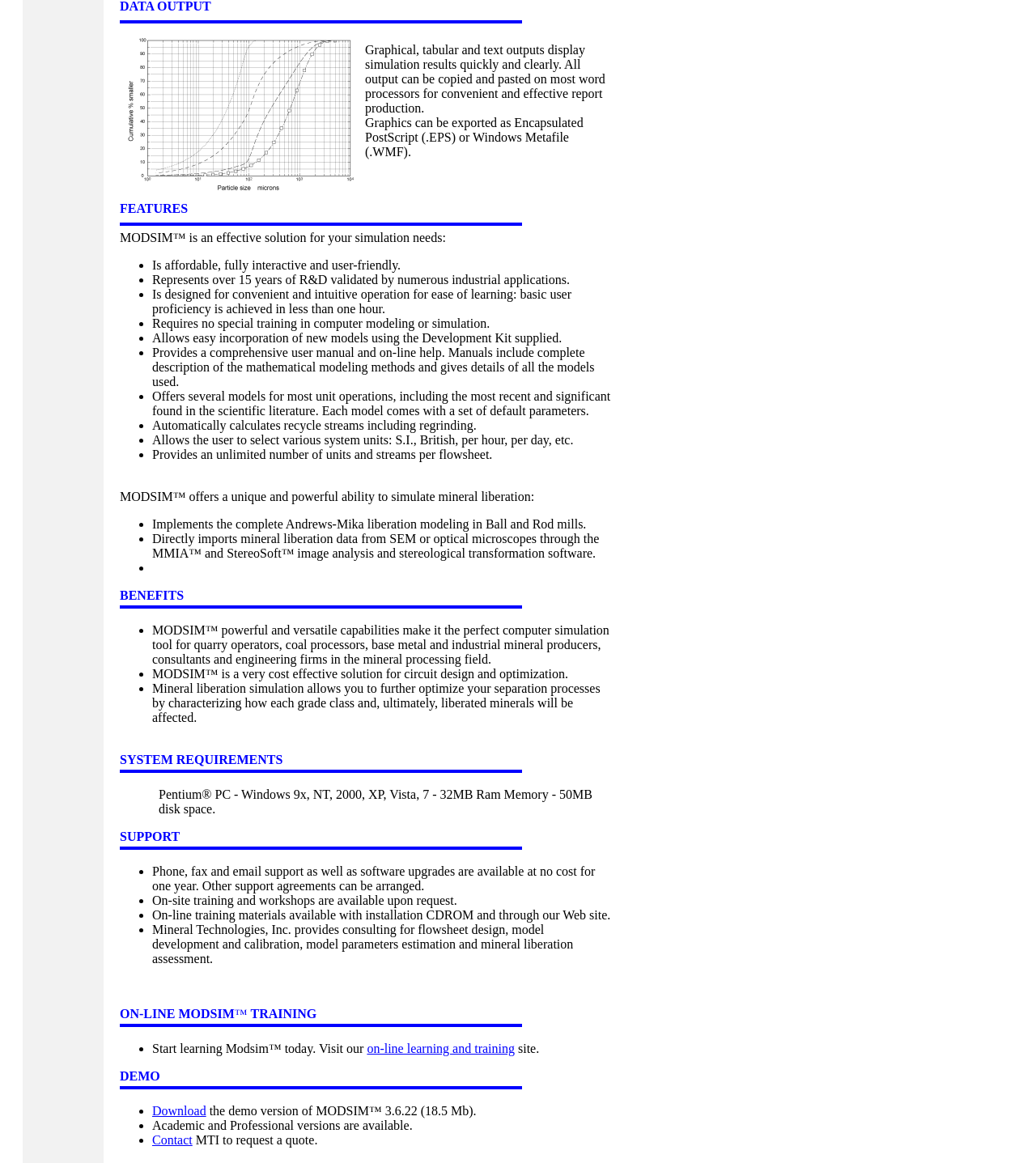Respond to the question below with a single word or phrase:
What file formats can graphics be exported as?

EPS and WMF